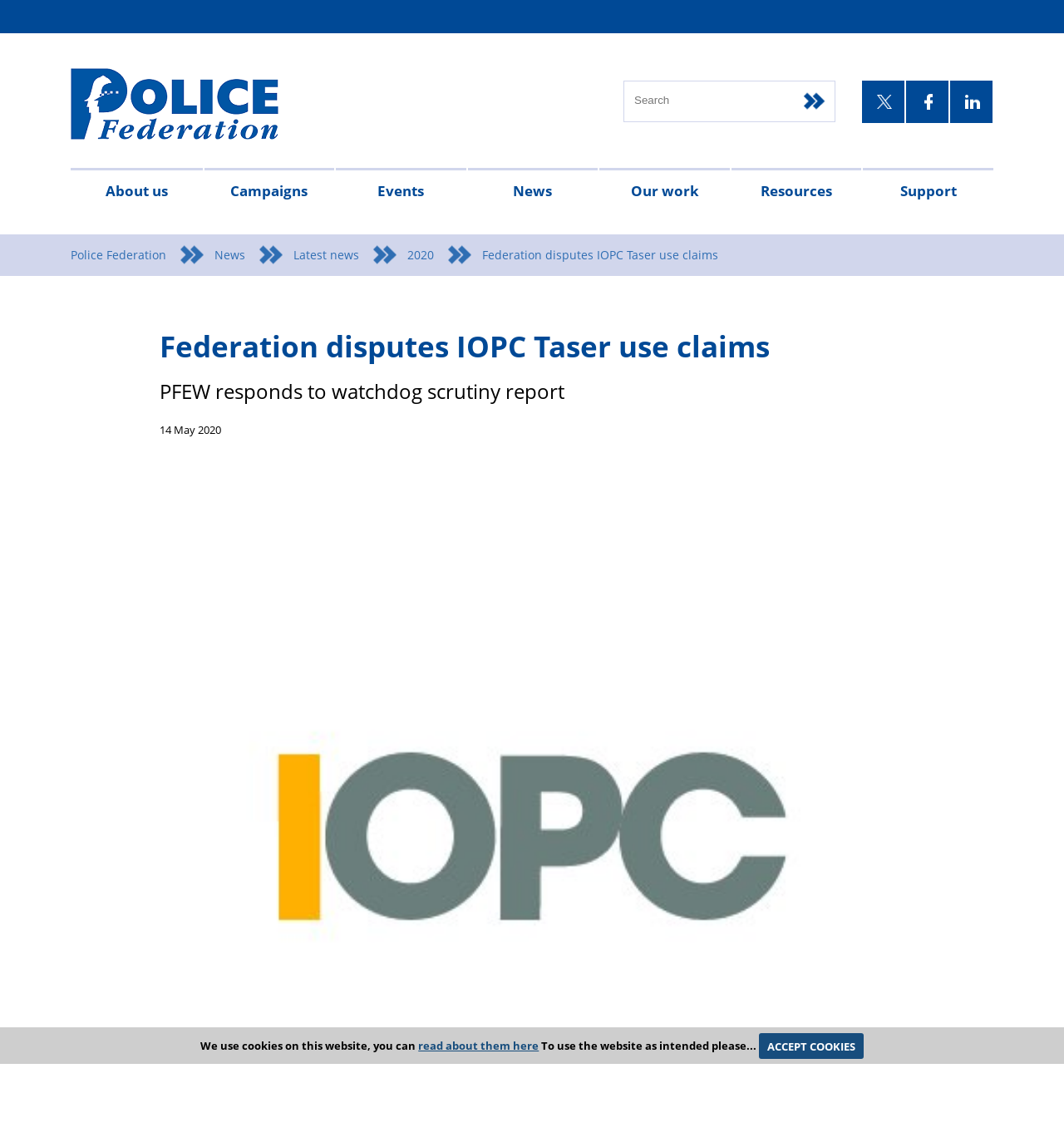Determine the bounding box for the UI element that matches this description: "CEO Update".

[0.543, 0.185, 0.562, 0.262]